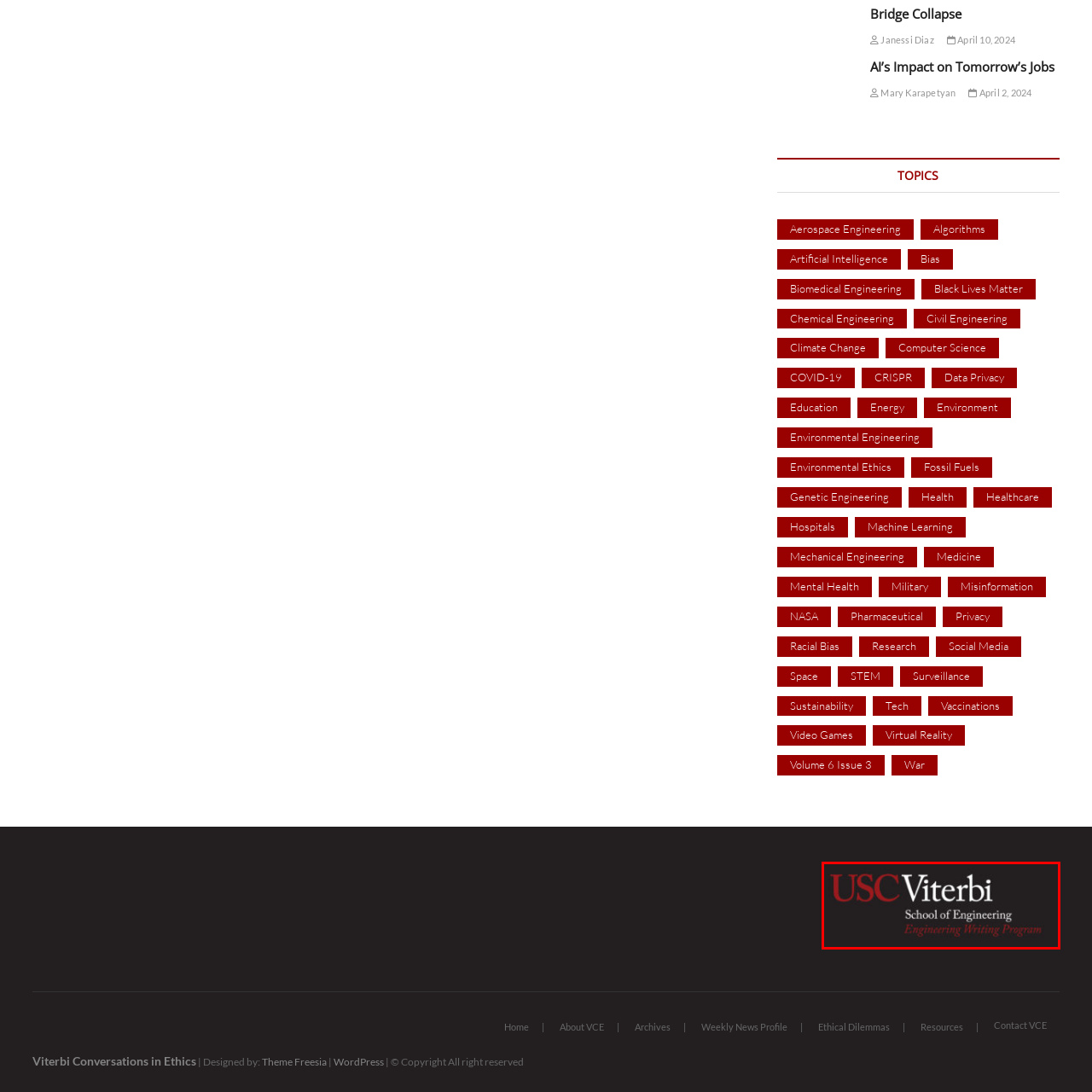What is written below the name 'Viterbi'?  
Analyze the image surrounded by the red box and deliver a detailed answer based on the visual elements depicted in the image.

Below the name 'Viterbi' in the logo, the text 'School of Engineering' and 'Engineering Writing Program' are written in a smaller, contrasting font, providing additional context about the institution and its program.